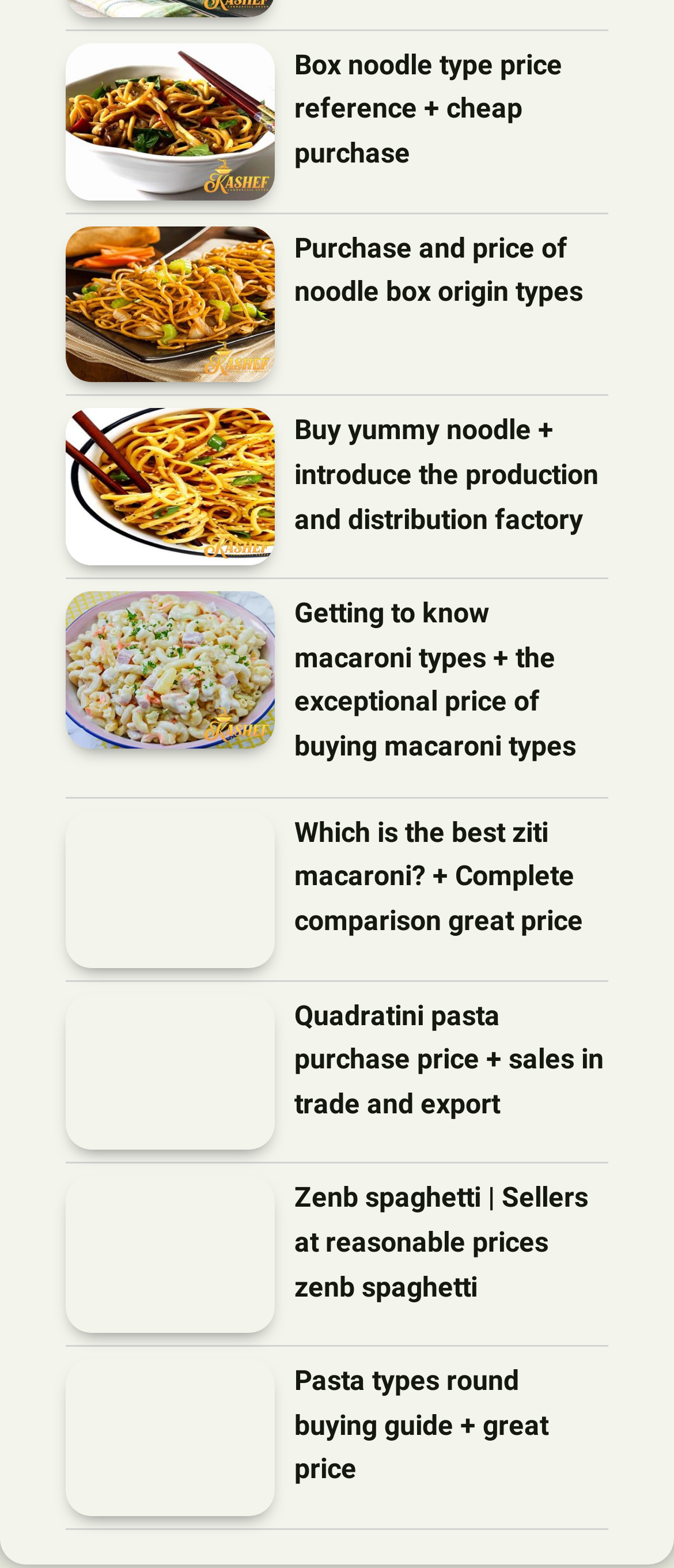Identify the bounding box coordinates of the section to be clicked to complete the task described by the following instruction: "Explore getting to know macaroni types and their exceptional prices". The coordinates should be four float numbers between 0 and 1, formatted as [left, top, right, bottom].

[0.437, 0.377, 0.903, 0.491]